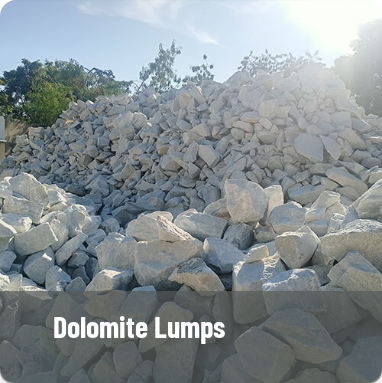Give a succinct answer to this question in a single word or phrase: 
What is the purpose of the dolomite lumps?

Industrial applications